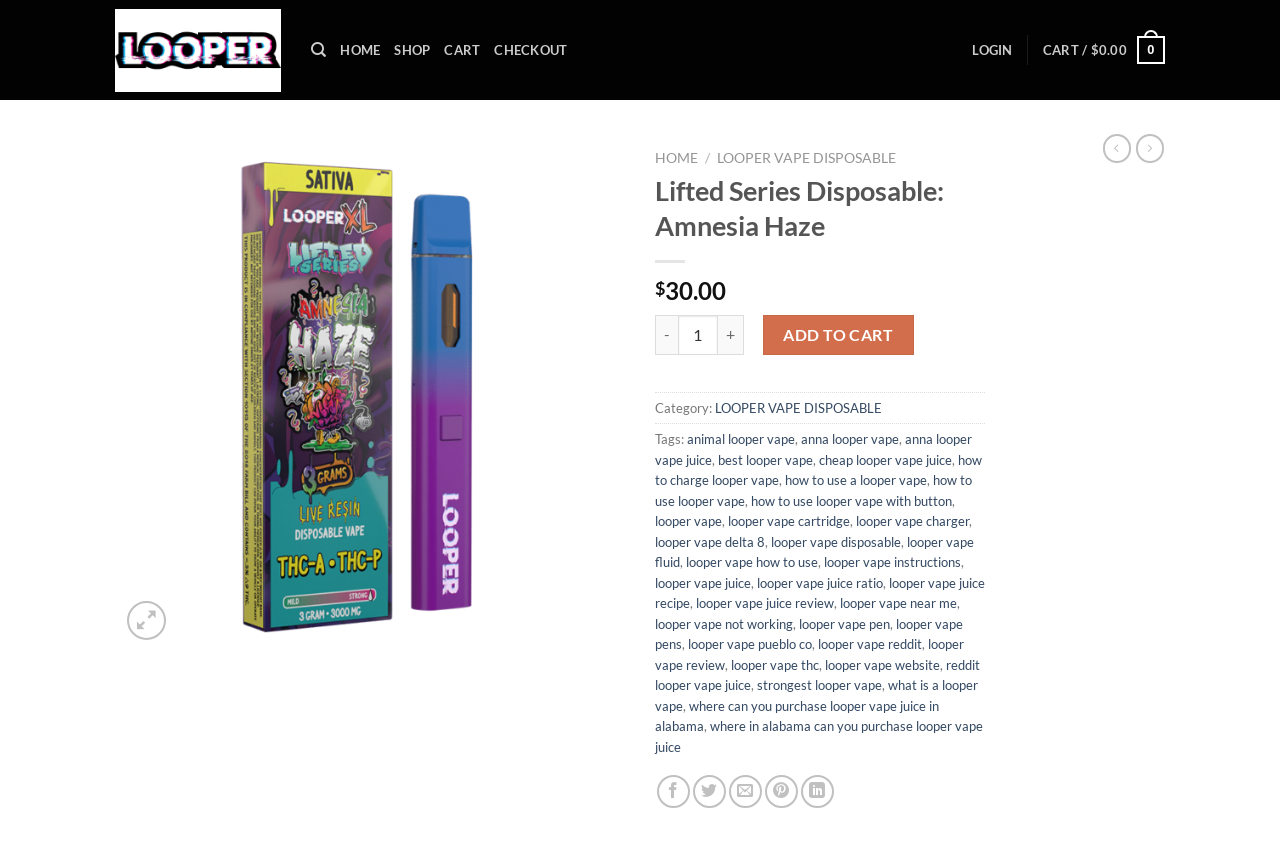Please give the bounding box coordinates of the area that should be clicked to fulfill the following instruction: "Click the 'SHOP' link". The coordinates should be in the format of four float numbers from 0 to 1, i.e., [left, top, right, bottom].

[0.308, 0.035, 0.336, 0.082]